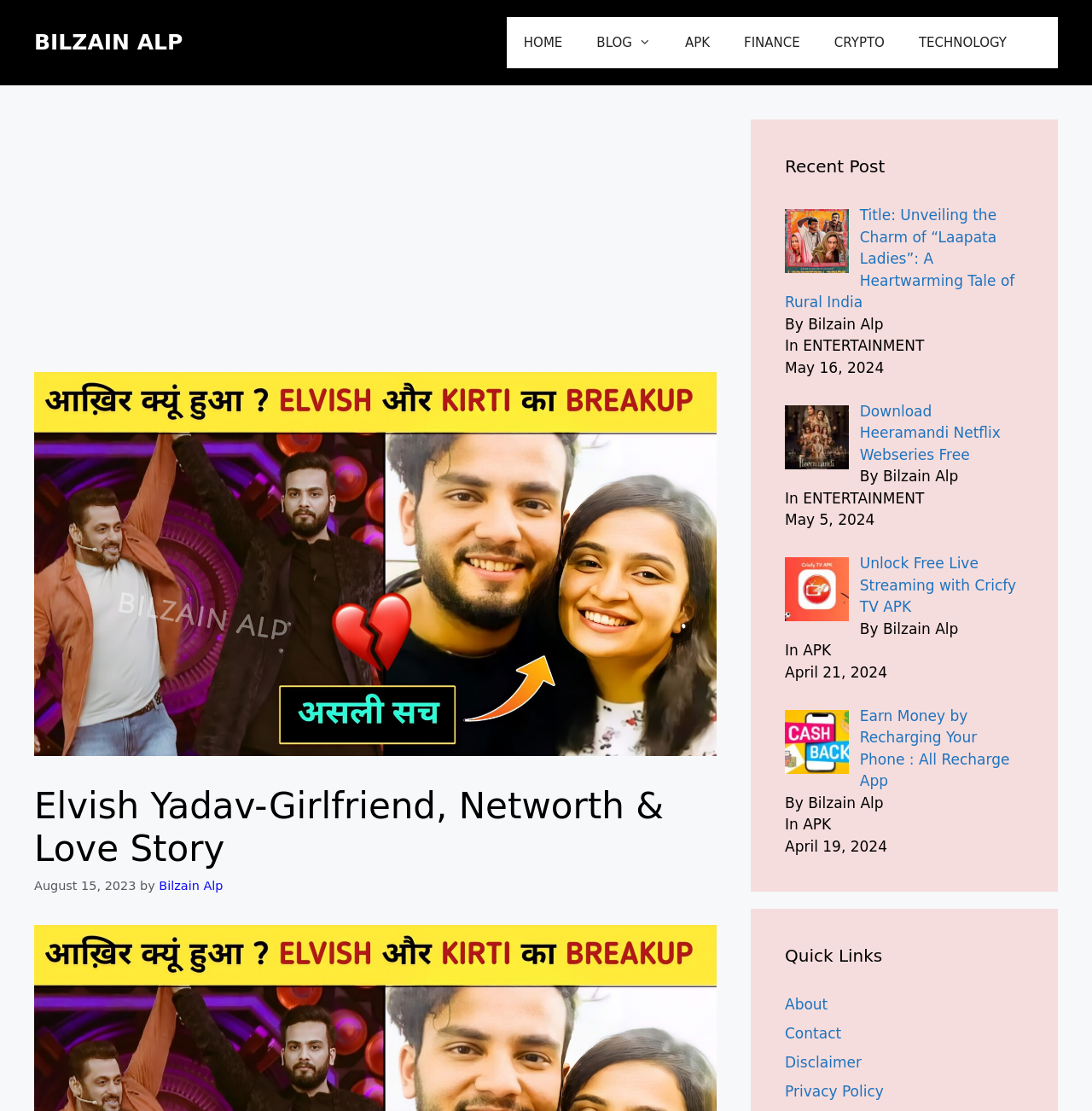Provide a brief response to the question below using one word or phrase:
What is the date of the post 'Unveiling the Charm of “Laapata Ladies”: A Heartwarming Tale of Rural India'?

May 16, 2024